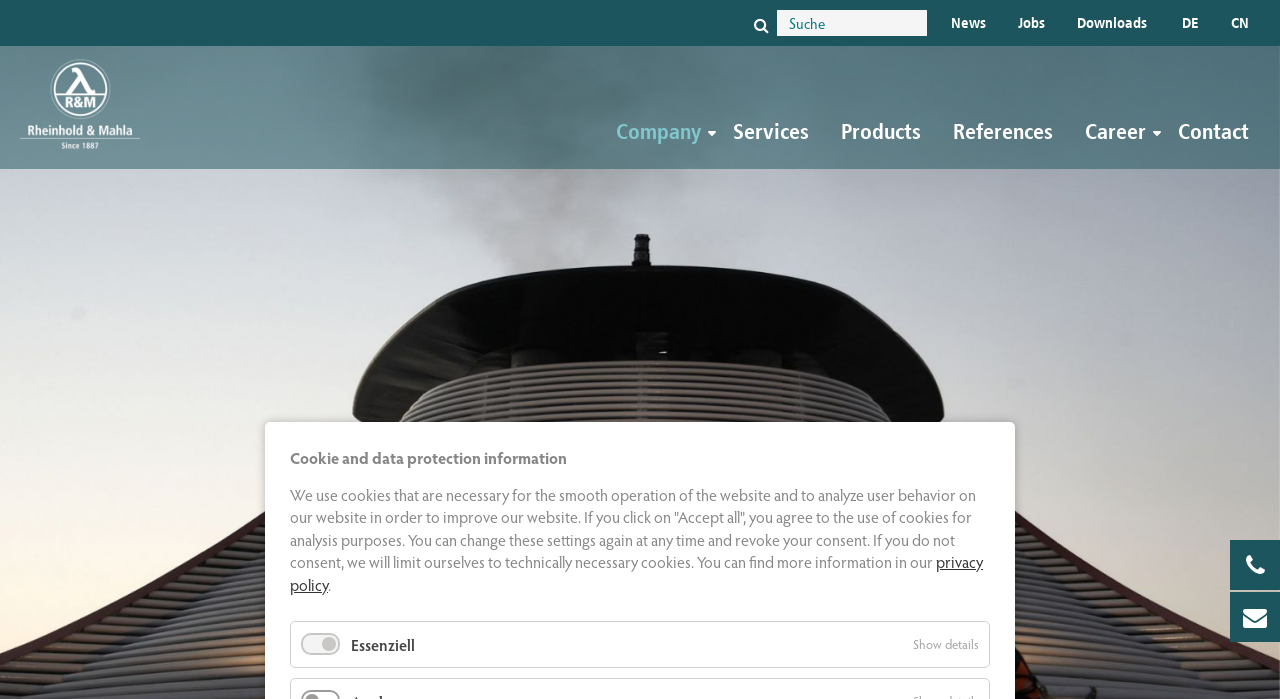What is the purpose of the textbox at the top right corner?
Please provide a comprehensive answer to the question based on the webpage screenshot.

The textbox has a static text 'Suche' which is German for 'Search', and it is located at the top right corner of the webpage, a common location for search boxes.